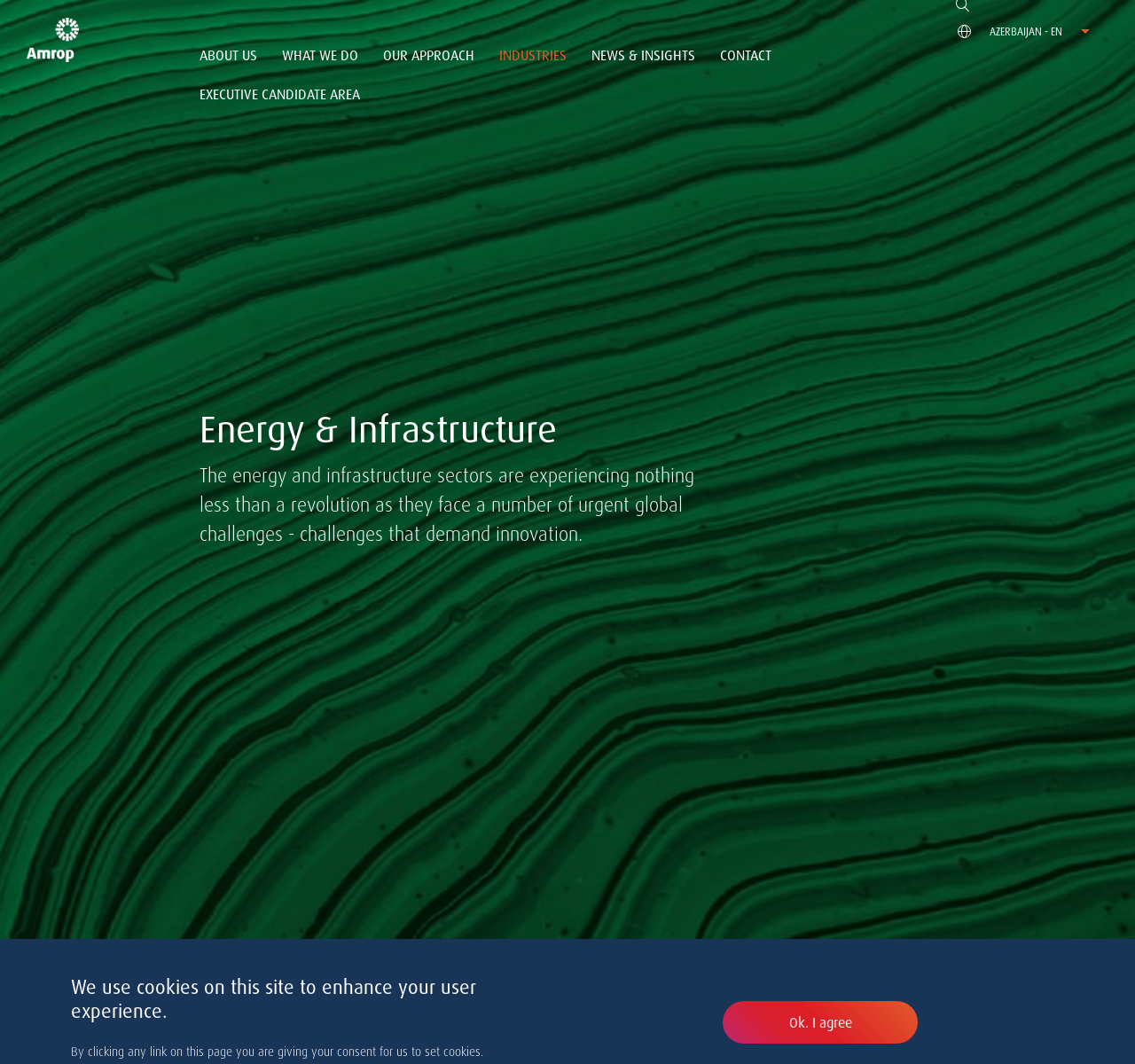Please specify the bounding box coordinates of the clickable region necessary for completing the following instruction: "Compare products". The coordinates must consist of four float numbers between 0 and 1, i.e., [left, top, right, bottom].

None